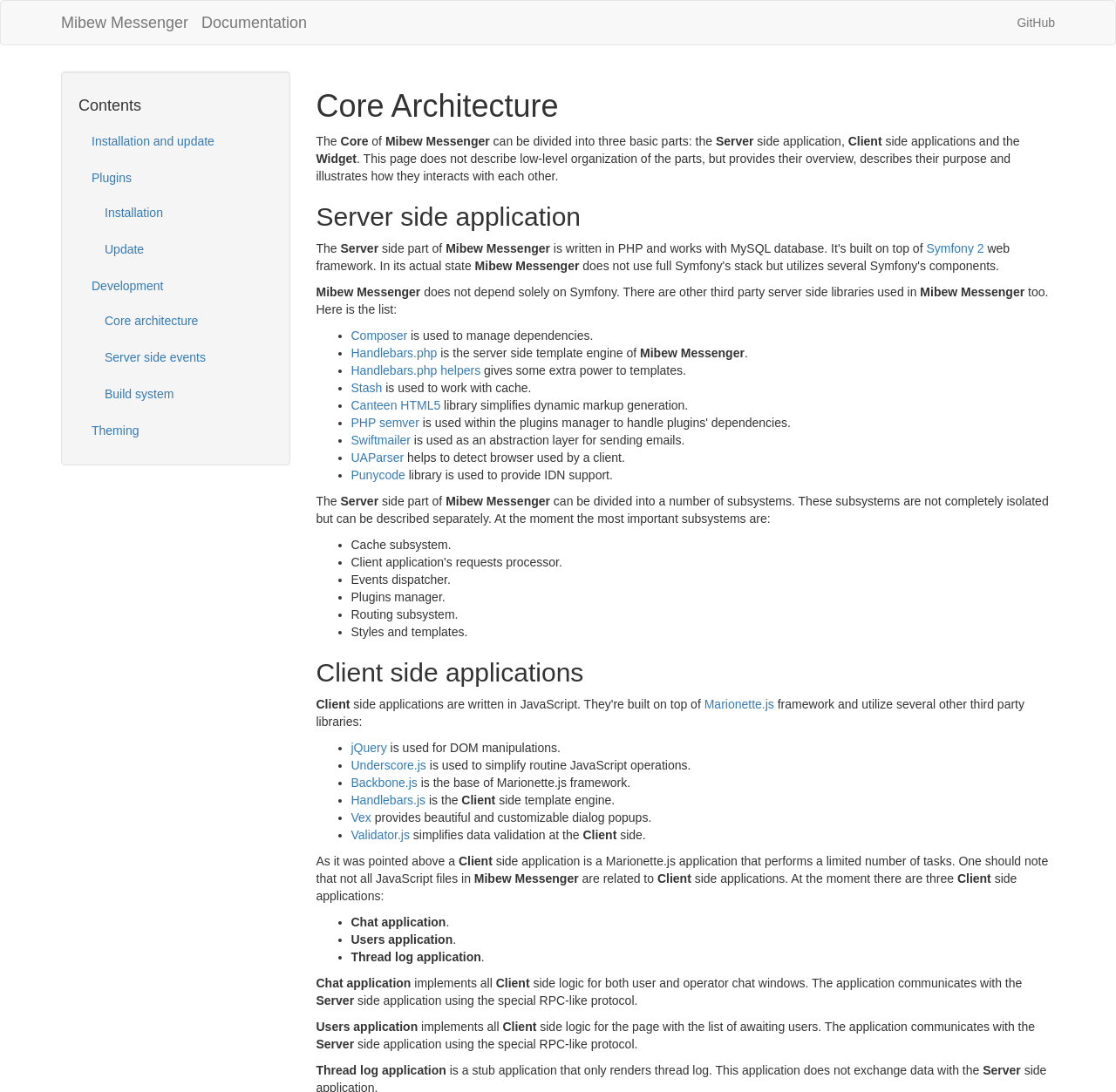What is the name of the template engine used in Mibew Messenger?
Using the image, provide a concise answer in one word or a short phrase.

Handlebars.php